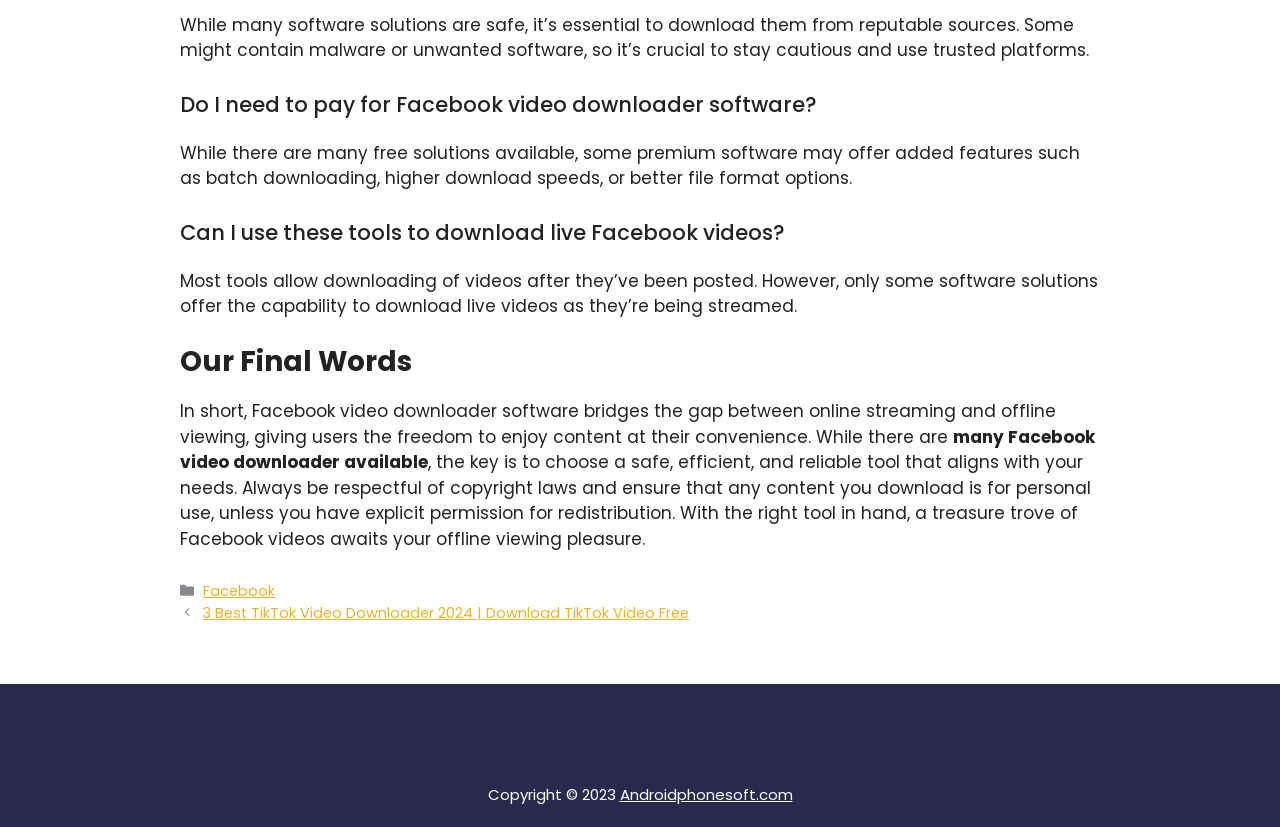Bounding box coordinates are given in the format (top-left x, top-left y, bottom-right x, bottom-right y). All values should be floating point numbers between 0 and 1. Provide the bounding box coordinate for the UI element described as: walther@fries.law

None